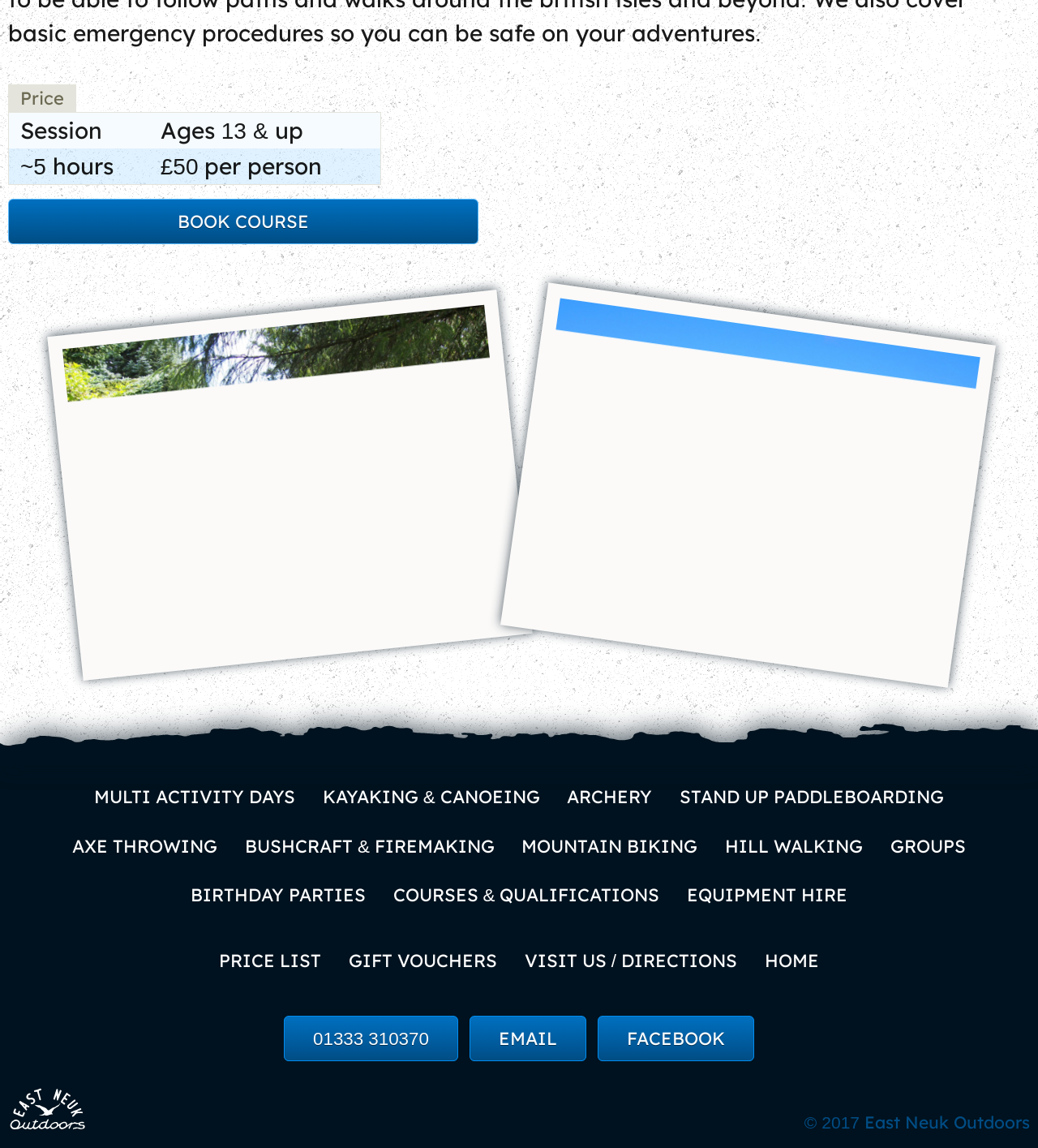Please specify the bounding box coordinates of the clickable region necessary for completing the following instruction: "Book a course". The coordinates must consist of four float numbers between 0 and 1, i.e., [left, top, right, bottom].

[0.008, 0.173, 0.461, 0.213]